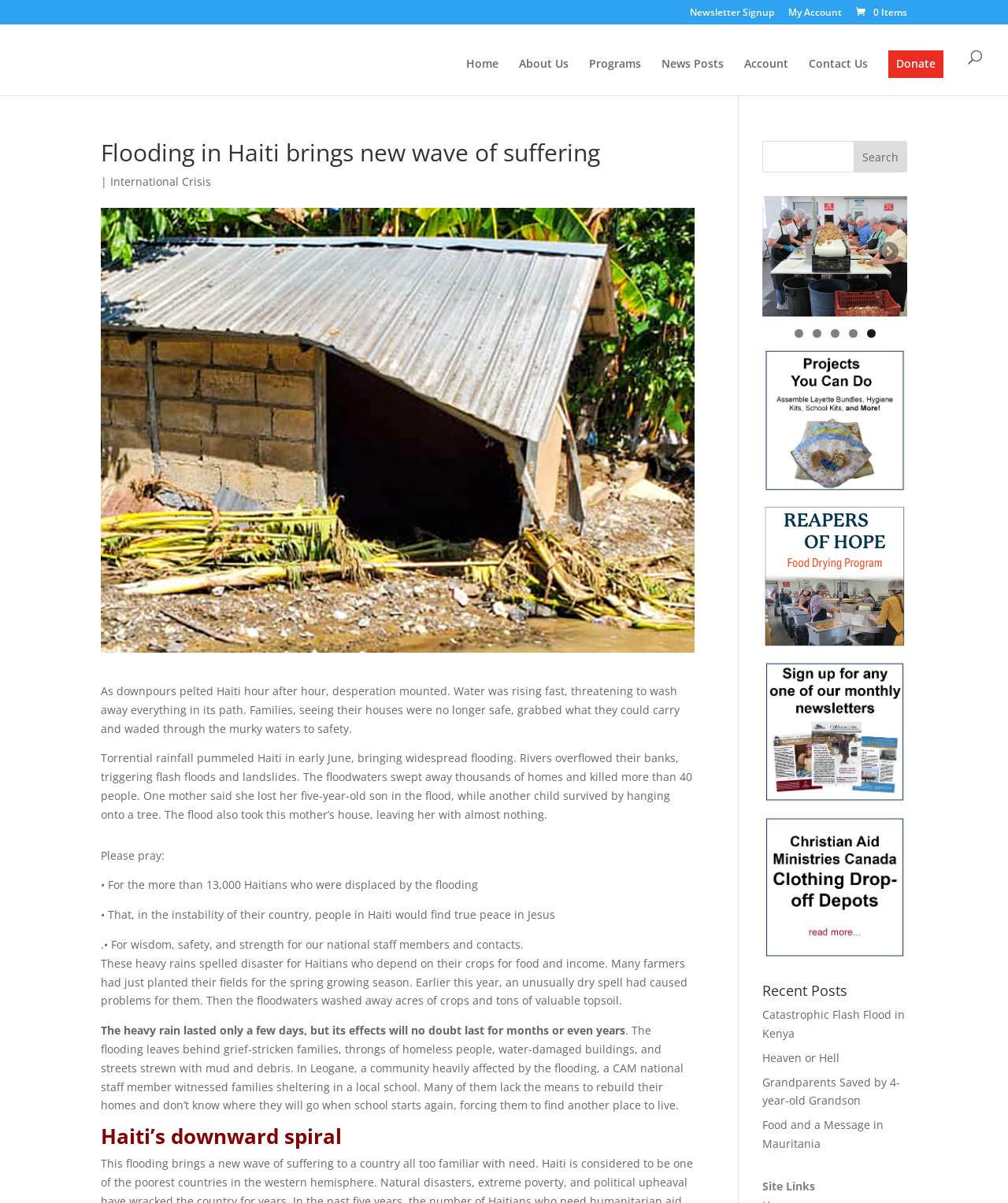Show the bounding box coordinates for the HTML element described as: "Heaven or Hell".

[0.756, 0.873, 0.833, 0.885]